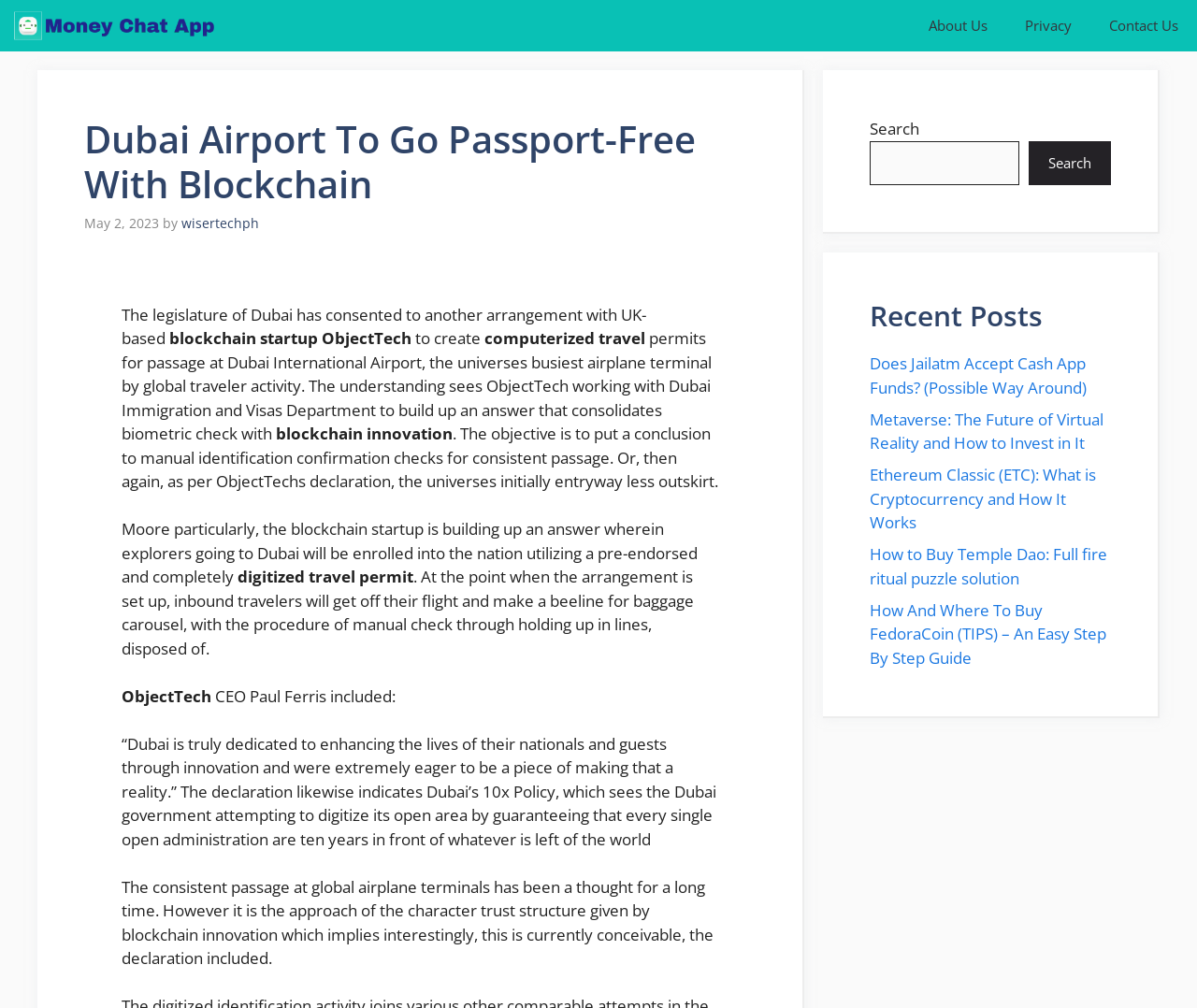How many links are there in the 'Recent Posts' section?
Based on the screenshot, give a detailed explanation to answer the question.

I found the answer by counting the number of link elements under the 'Recent Posts' section, which are 'Does Jailatm Accept Cash App Funds?', 'Metaverse: The Future of Virtual Reality and How to Invest in It', 'Ethereum Classic (ETC): What is Cryptocurrency and How It Works', 'How to Buy Temple Dao: Full fire ritual puzzle solution', and 'How And Where To Buy FedoraCoin (TIPS) – An Easy Step By Step Guide'.